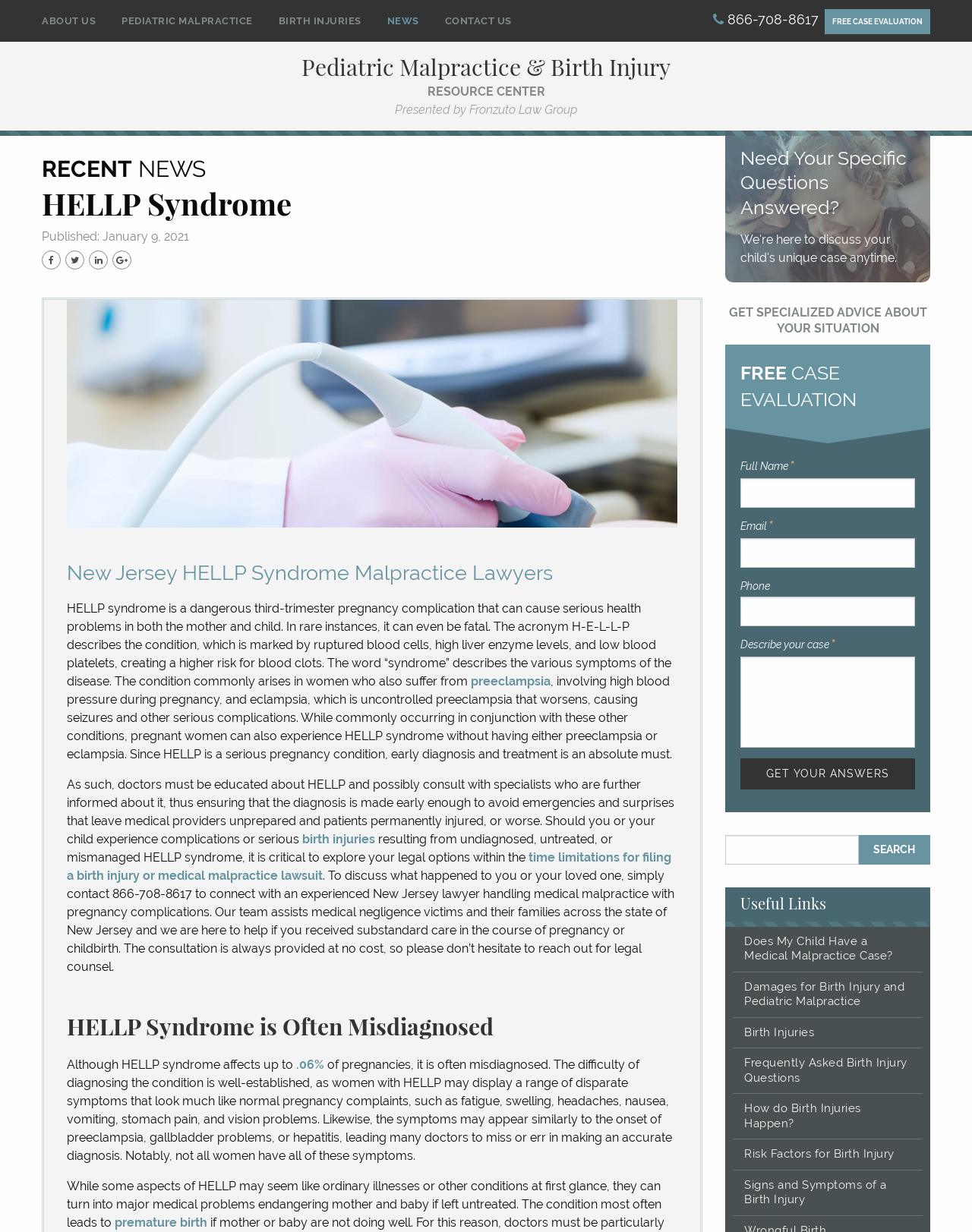Specify the bounding box coordinates for the region that must be clicked to perform the given instruction: "Click the 'FREE CASE EVALUATION' link".

[0.848, 0.007, 0.957, 0.028]